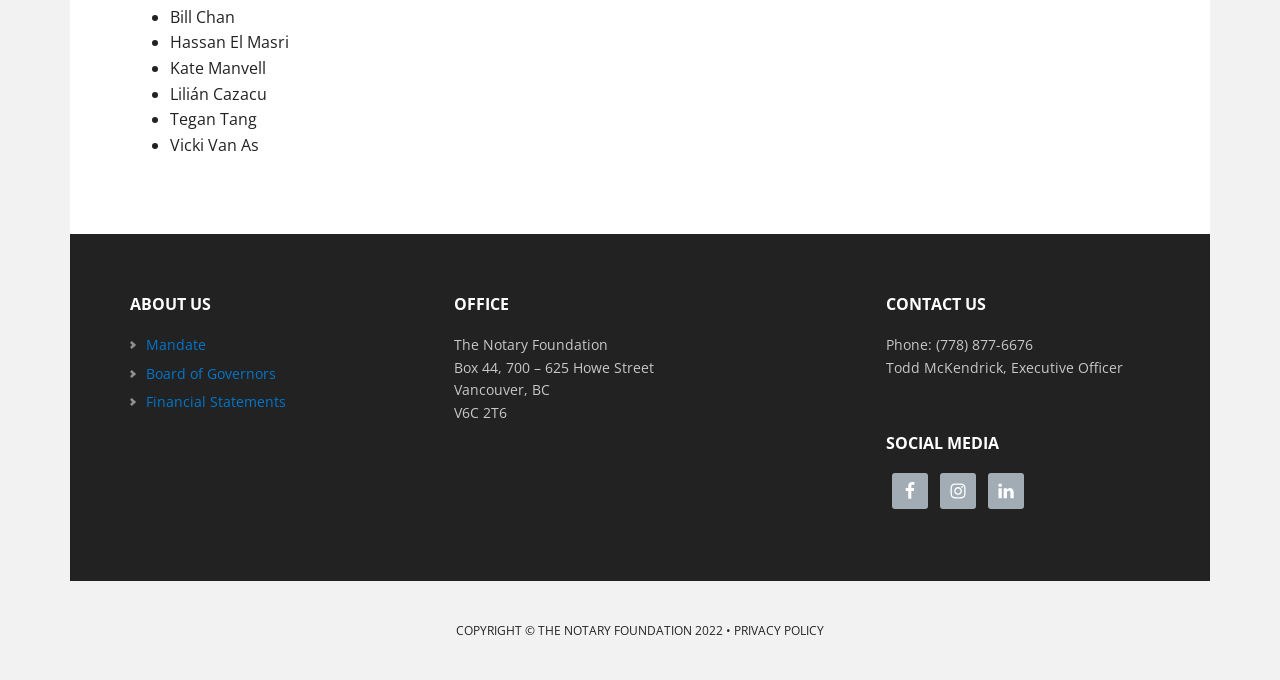What is the phone number of the organization?
Look at the image and respond with a one-word or short-phrase answer.

(778) 877-6676